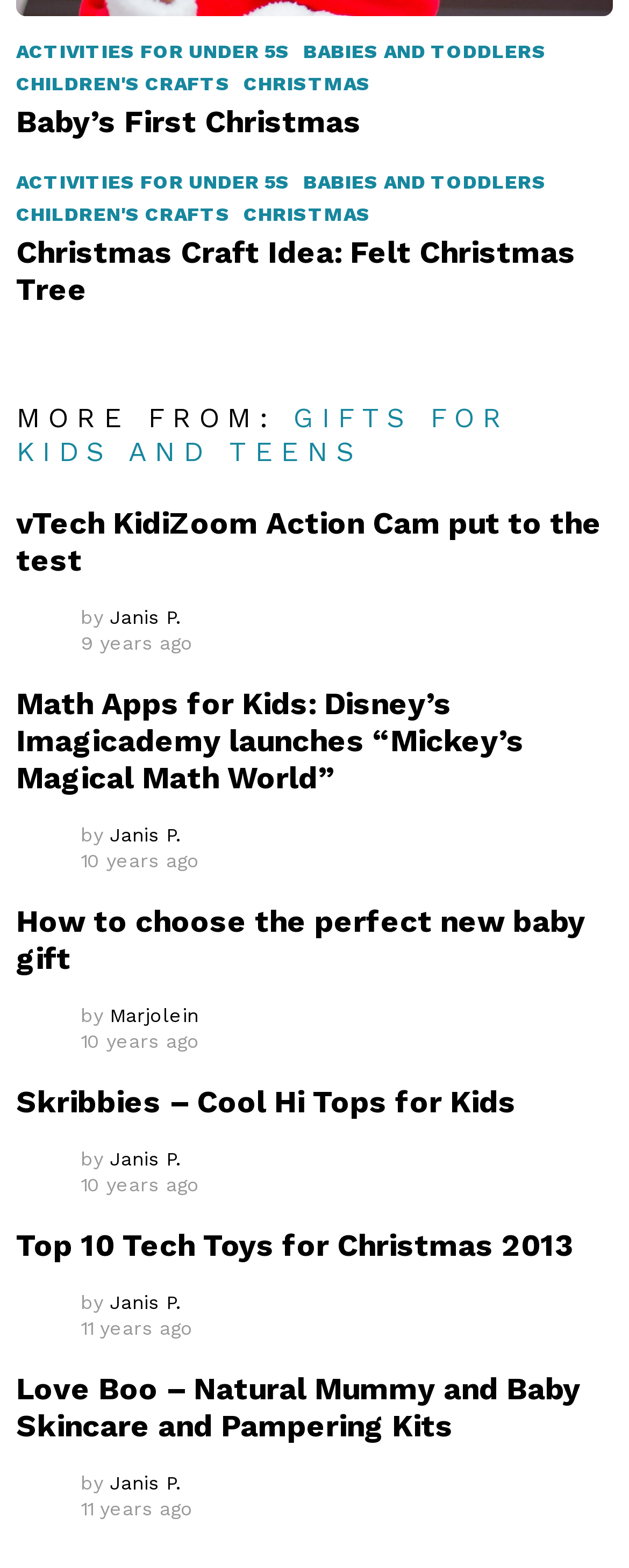Give a concise answer of one word or phrase to the question: 
How many articles are on this webpage?

9